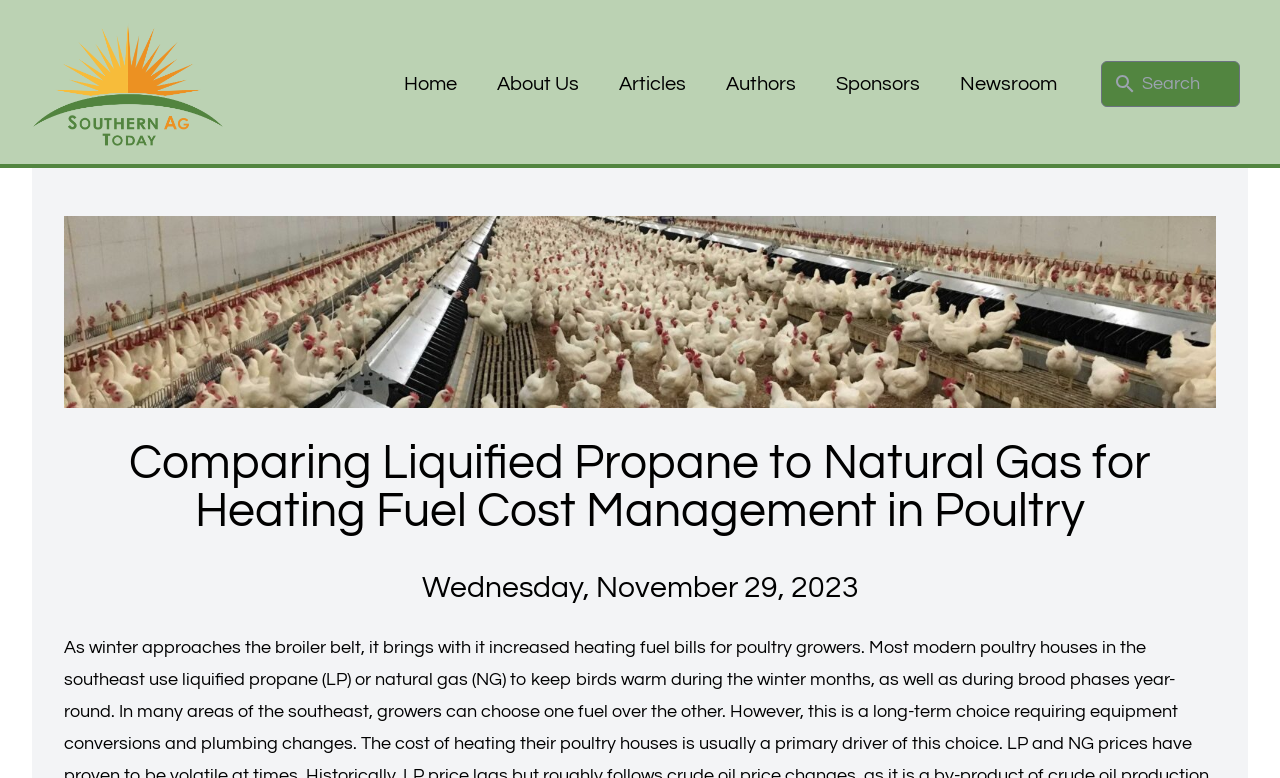Determine the bounding box for the described UI element: "alt="Southern Ag Today"".

[0.025, 0.026, 0.175, 0.19]